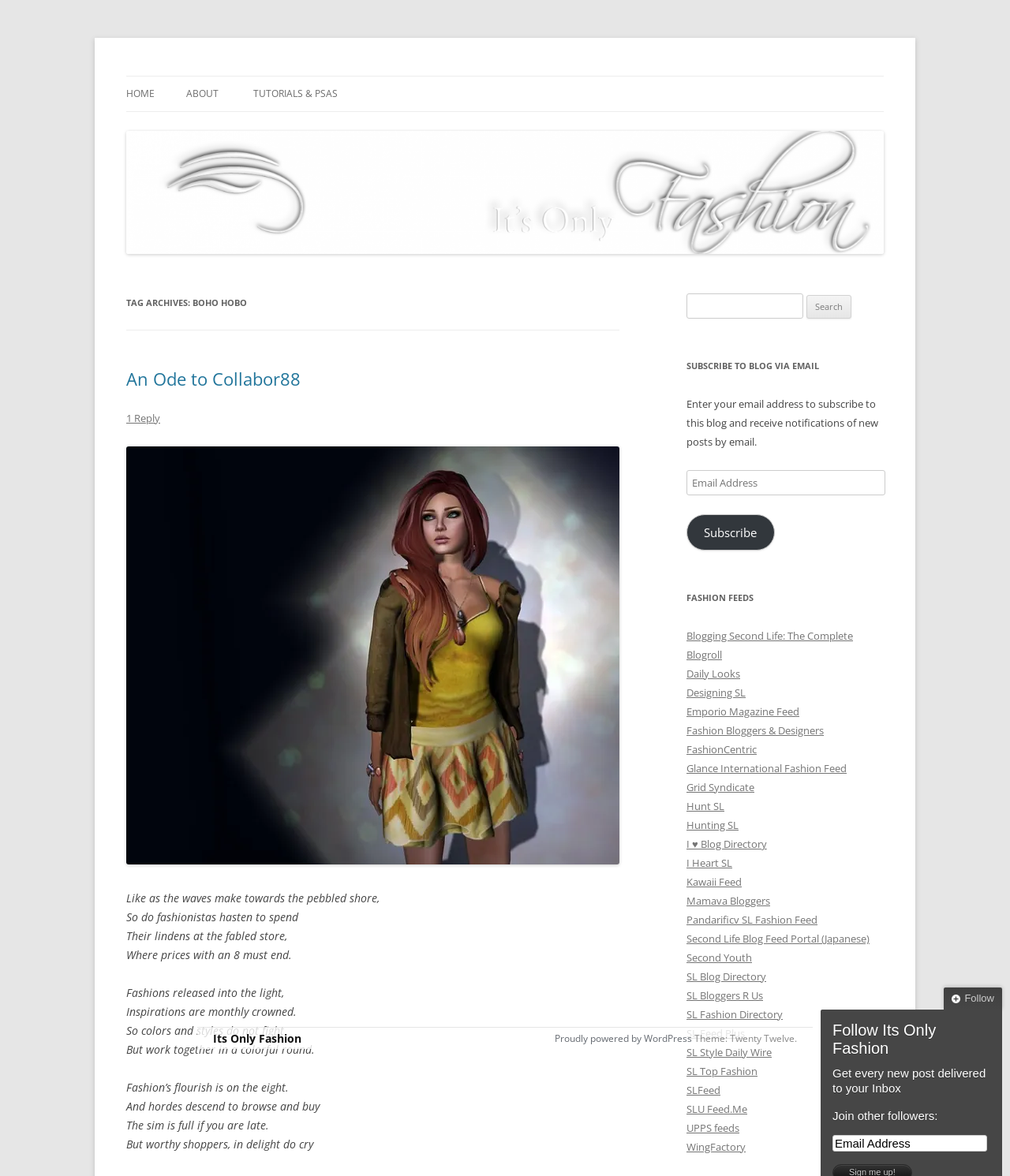Locate the bounding box coordinates of the element that should be clicked to fulfill the instruction: "Follow Its Only Fashion".

[0.935, 0.84, 0.992, 0.858]